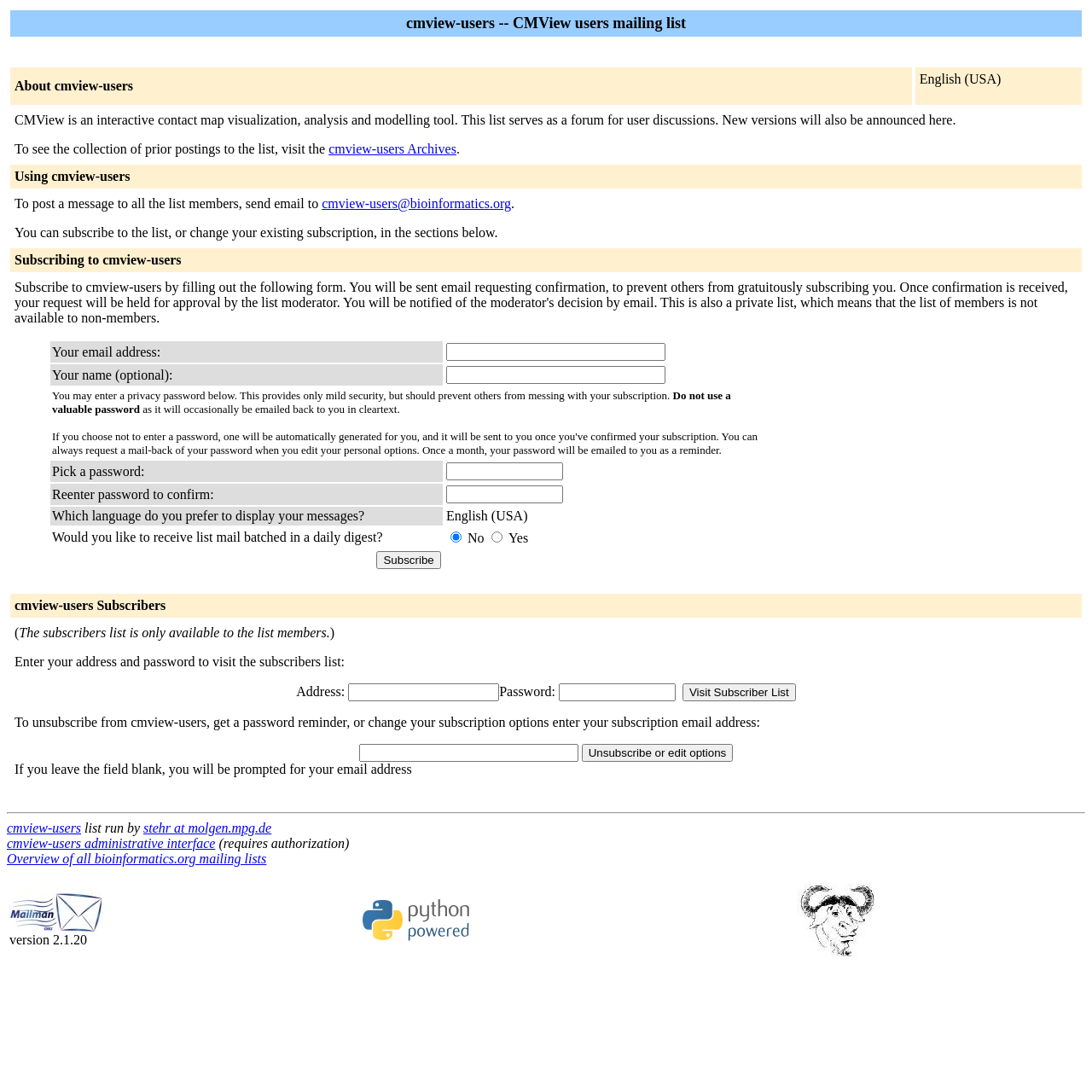Indicate the bounding box coordinates of the element that needs to be clicked to satisfy the following instruction: "Contact us for more information". The coordinates should be four float numbers between 0 and 1, i.e., [left, top, right, bottom].

None